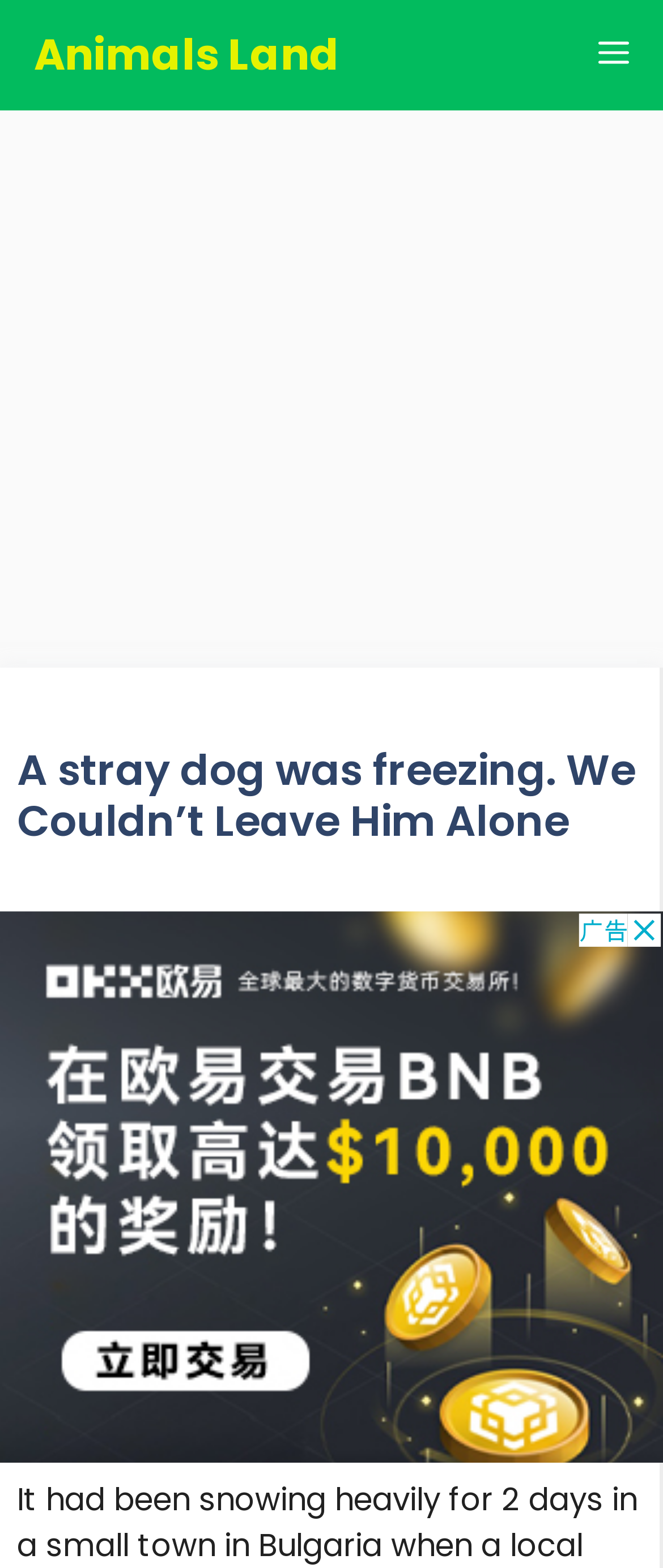What type of content is on this webpage?
Analyze the image and provide a thorough answer to the question.

Based on the webpage structure, it appears to be a story about an animal, specifically a stray dog, as indicated by the heading 'A stray dog was freezing. We Couldn’t Leave Him Alone'.